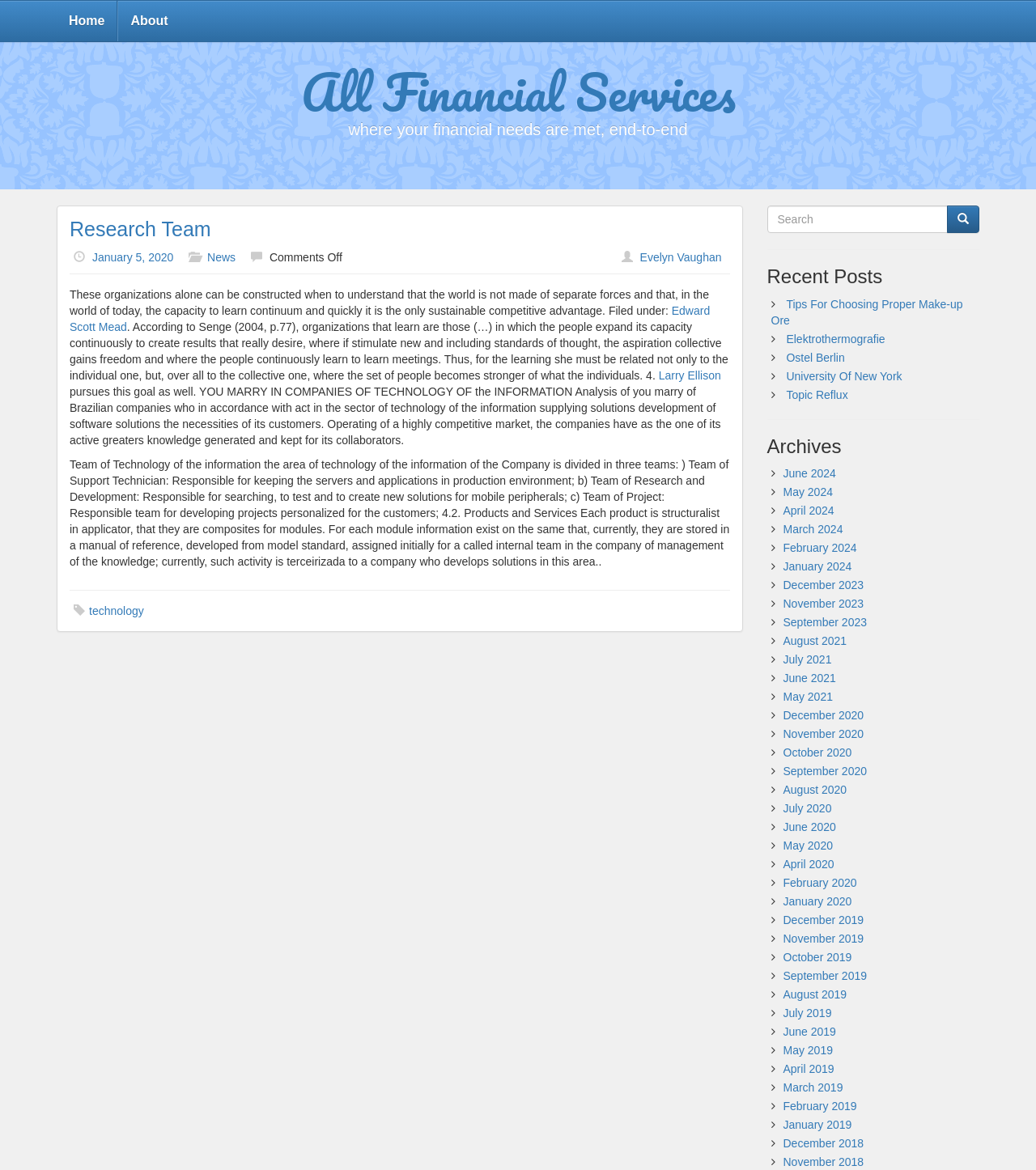Locate the bounding box coordinates of the clickable region to complete the following instruction: "View the 'Archives'."

[0.74, 0.373, 0.945, 0.391]